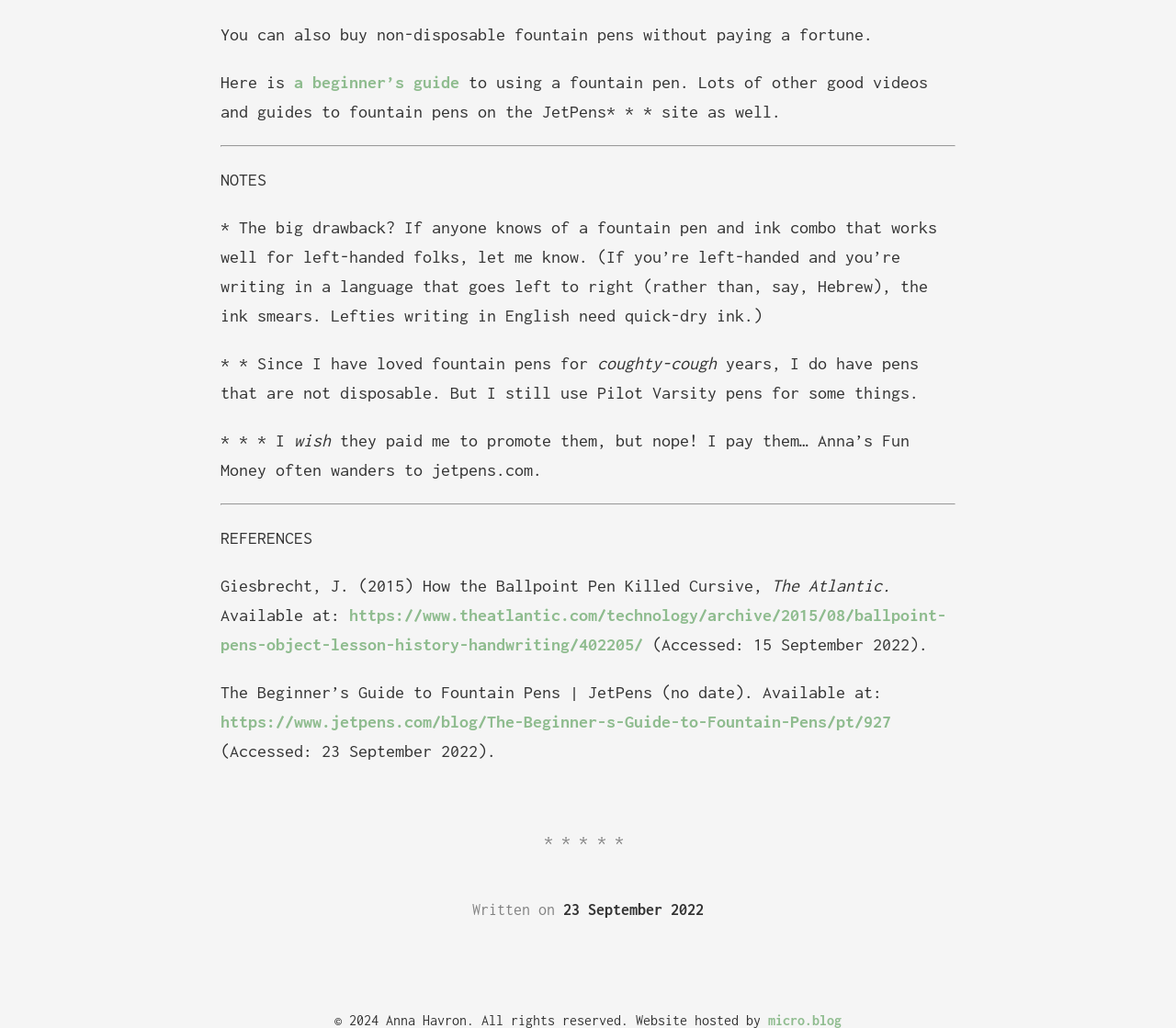Show the bounding box coordinates for the HTML element described as: "a beginner’s guide".

[0.25, 0.07, 0.391, 0.089]